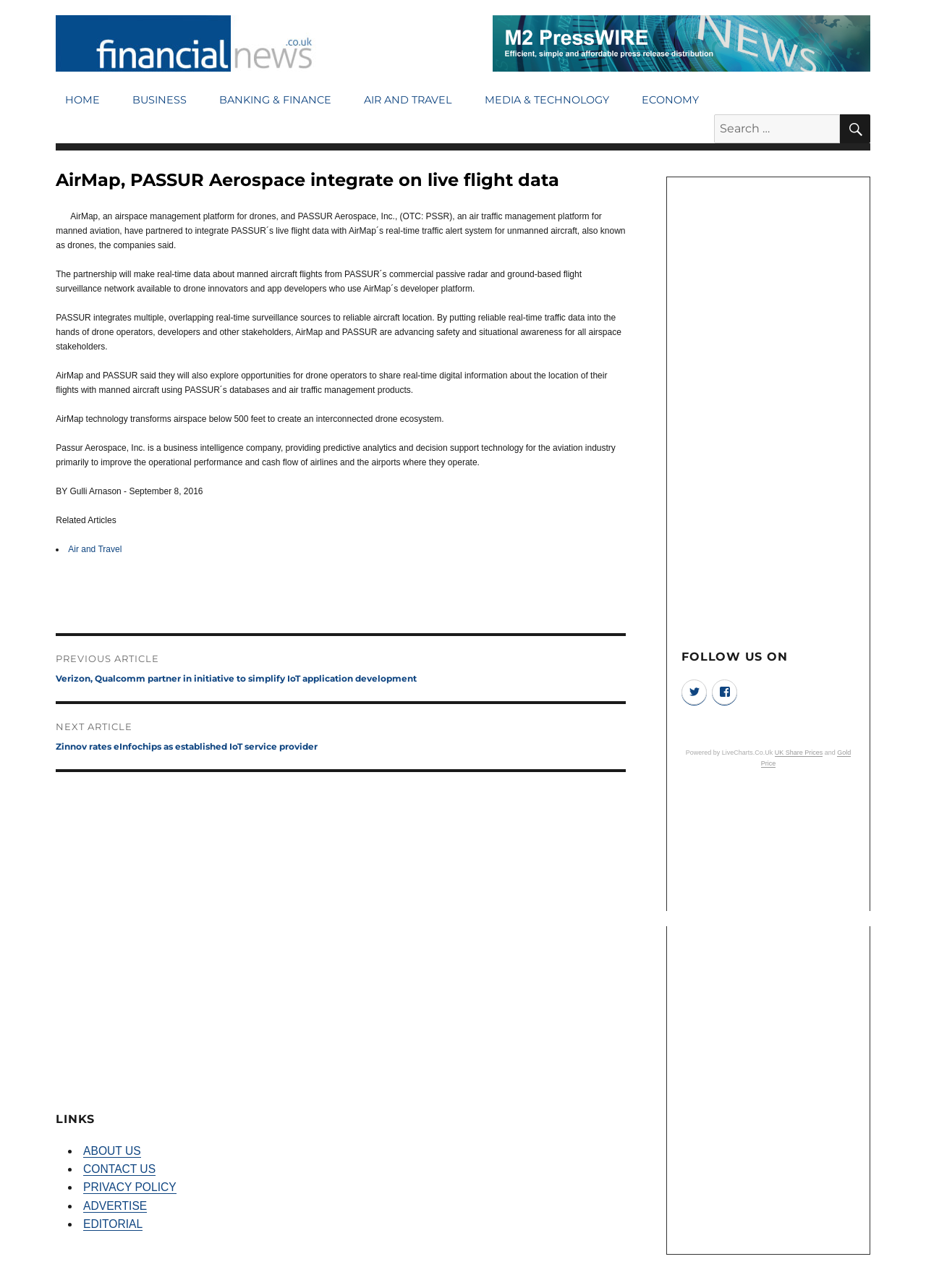Summarize the webpage comprehensively, mentioning all visible components.

The webpage is a news article about AirMap and PASSUR Aerospace integrating live flight data. At the top, there is a navigation menu with links to different sections of the website, including "HOME", "BUSINESS", "BANKING & FINANCE", and more. Below the navigation menu, there is a search bar with a button labeled "SEARCH".

The main content of the webpage is an article about the partnership between AirMap and PASSUR Aerospace. The article has a heading that reads "AirMap, PASSUR Aerospace integrate on live flight data" and is accompanied by a small image. The article text is divided into several paragraphs that describe the partnership and its benefits.

To the right of the article, there is a sidebar with several sections. The first section is a list of links to related articles, labeled "Related Articles". Below that, there is a section labeled "Posts" with links to previous and next posts. Further down, there is an advertisement iframe.

At the bottom of the webpage, there are several links to other sections of the website, including "ABOUT US", "CONTACT US", and "PRIVACY POLICY". There is also a section labeled "FOLLOW US ON" with links to social media platforms, including Twitter and Facebook.

On the right side of the webpage, there is a complementary section with several iframes, each containing an advertisement. Below the advertisements, there is a section with links to "UK Share Prices" and "Gold Price", along with a note that the webpage is powered by LiveCharts.Co.Uk.